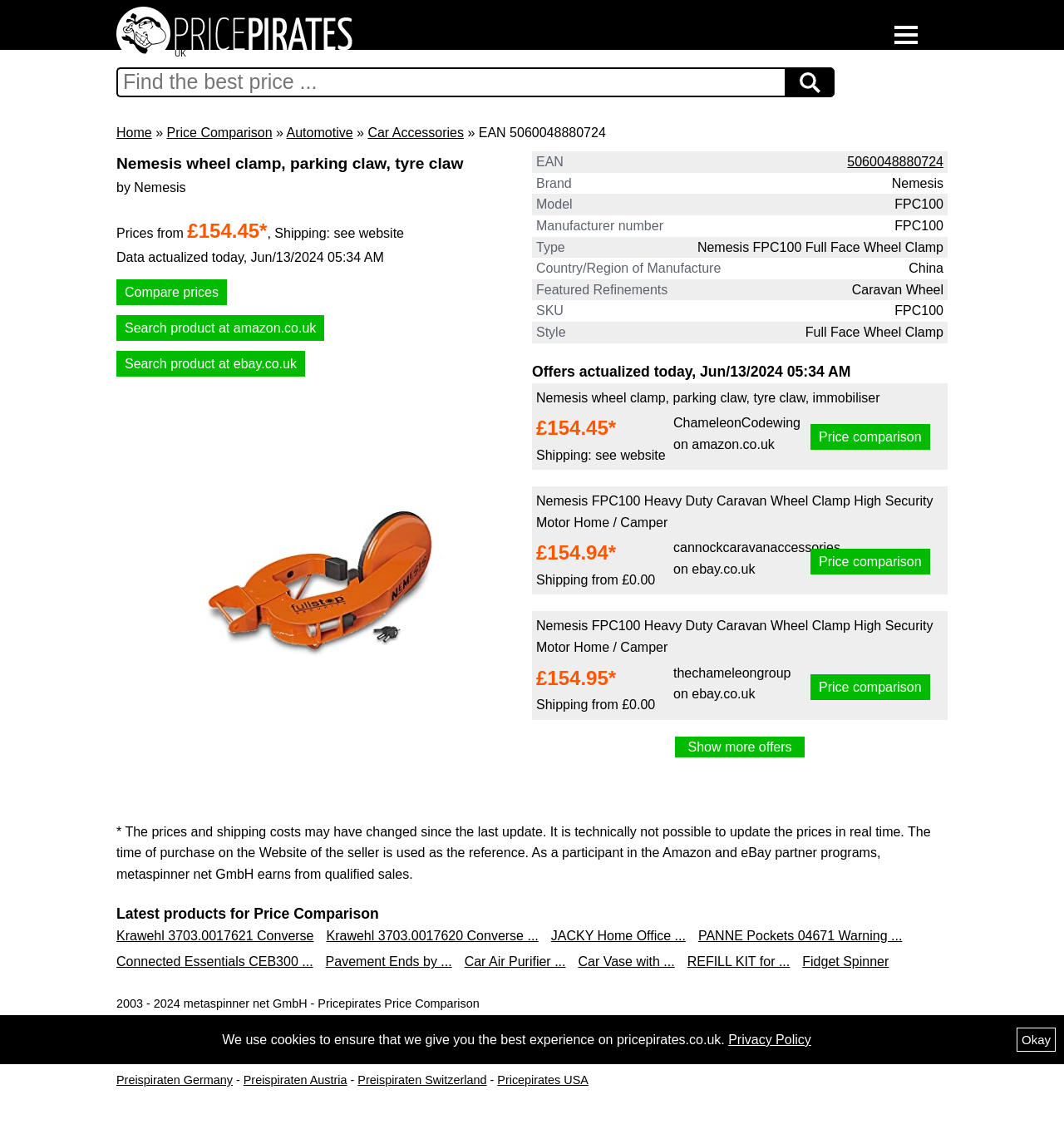How many offers are listed on the webpage?
From the details in the image, provide a complete and detailed answer to the question.

There are 6 offers listed on the webpage, each with a different price and shipping option, from various sellers such as amazon.co.uk and ebay.co.uk.